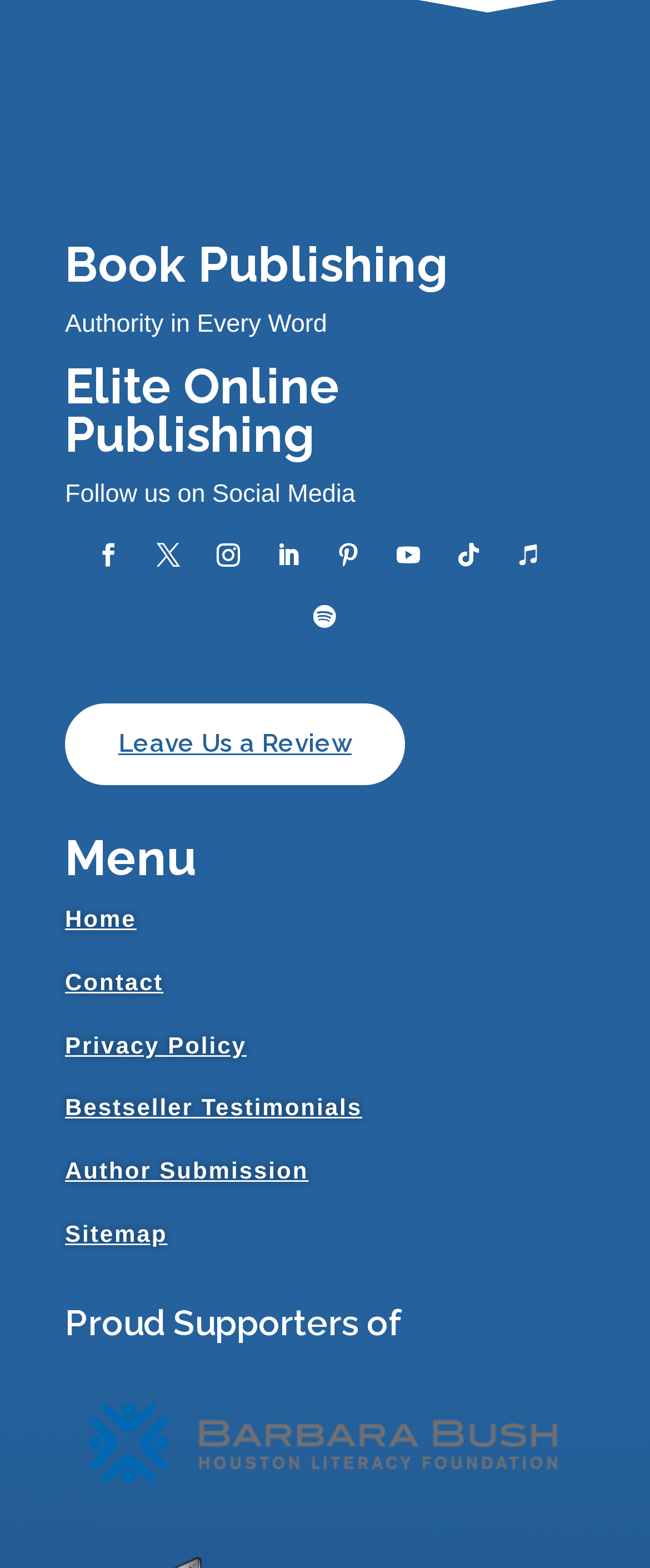Specify the bounding box coordinates of the area that needs to be clicked to achieve the following instruction: "Submit a review".

[0.1, 0.448, 0.623, 0.501]